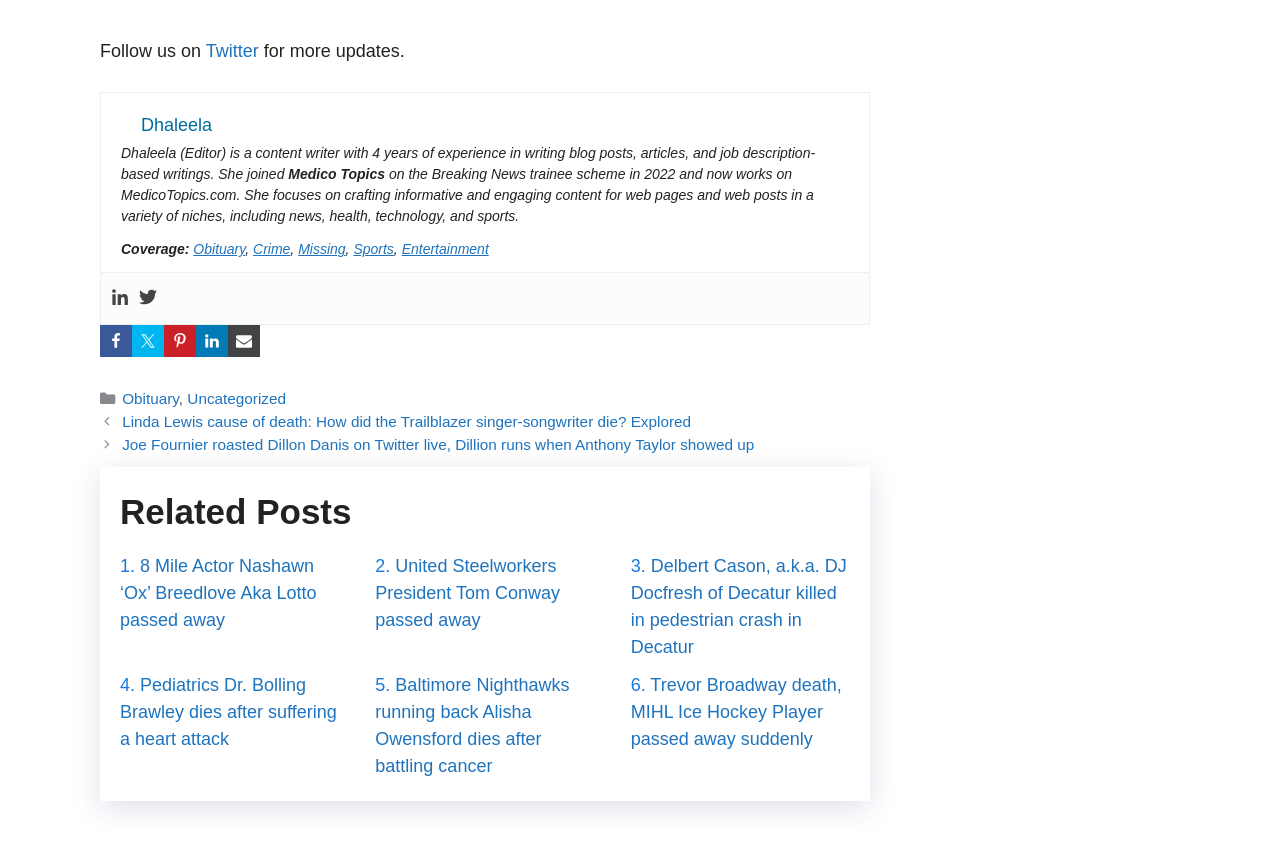Locate the bounding box coordinates of the item that should be clicked to fulfill the instruction: "View Obituary posts".

[0.095, 0.449, 0.14, 0.469]